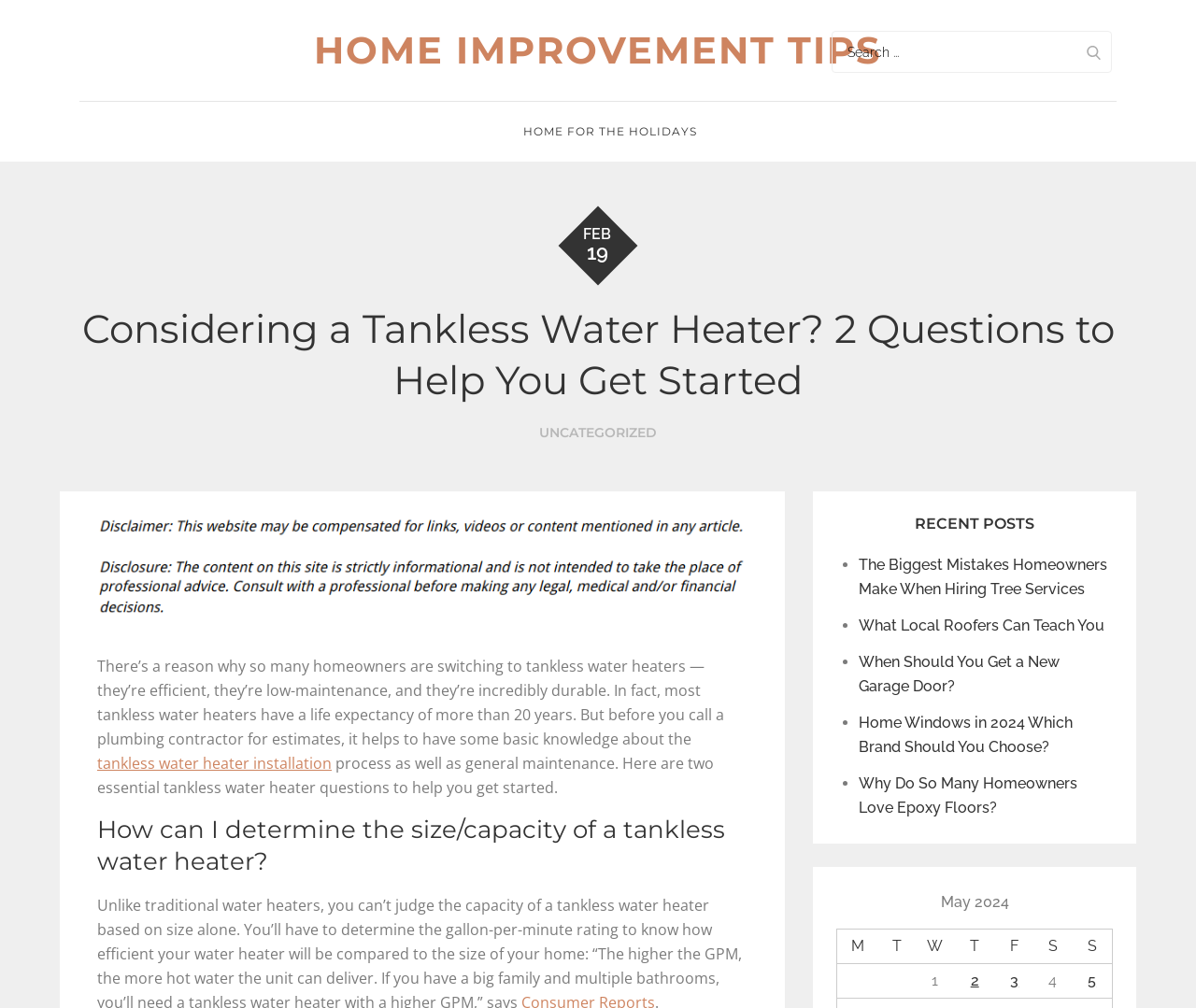How many recent posts are listed?
Analyze the image and deliver a detailed answer to the question.

The webpage lists recent posts under the heading 'RECENT POSTS', and there are 5 posts listed, each with a bullet point and a link to the post.